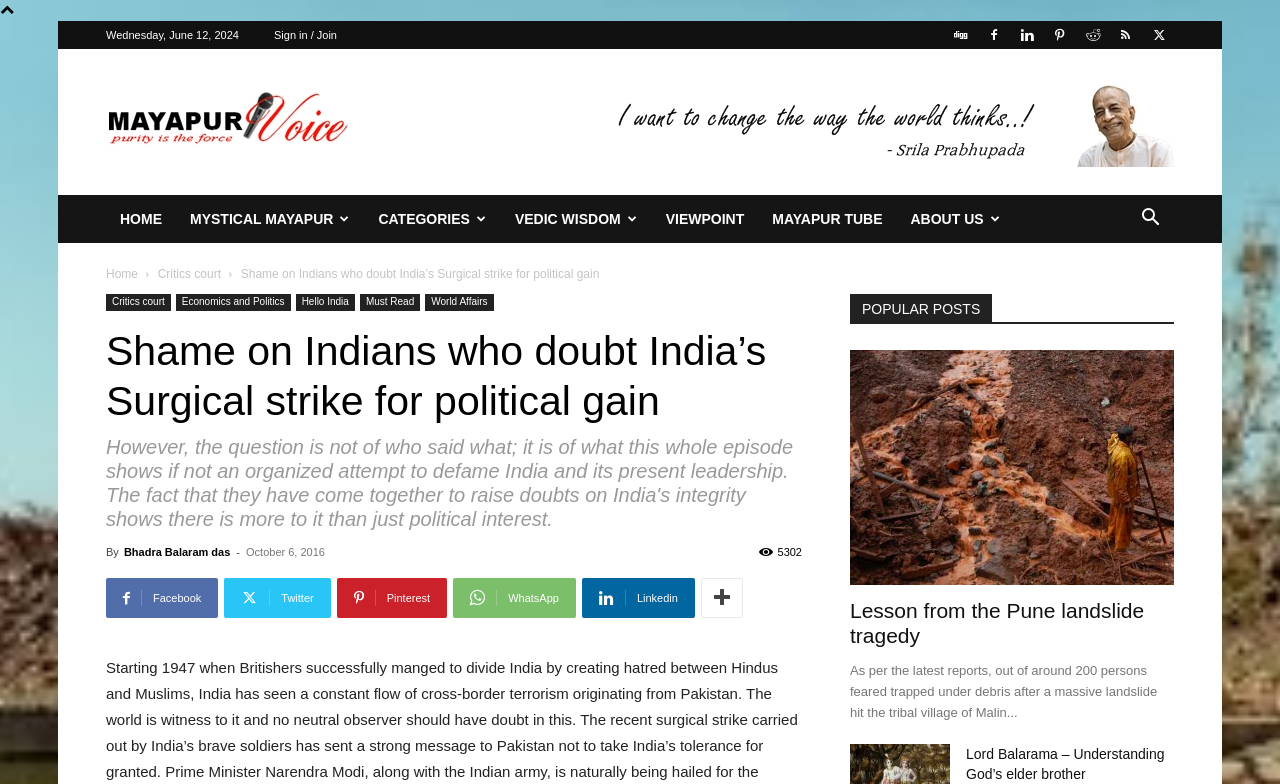Determine the bounding box coordinates of the clickable region to execute the instruction: "Click on the link 'Literature & Latte Forums'". The coordinates should be four float numbers between 0 and 1, denoted as [left, top, right, bottom].

None